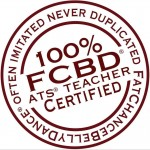Give a one-word or short phrase answer to this question: 
What is the significance of the phrase 'OFTEN IMITATED NEVER DUPLICATED'?

Uniqueness and authenticity